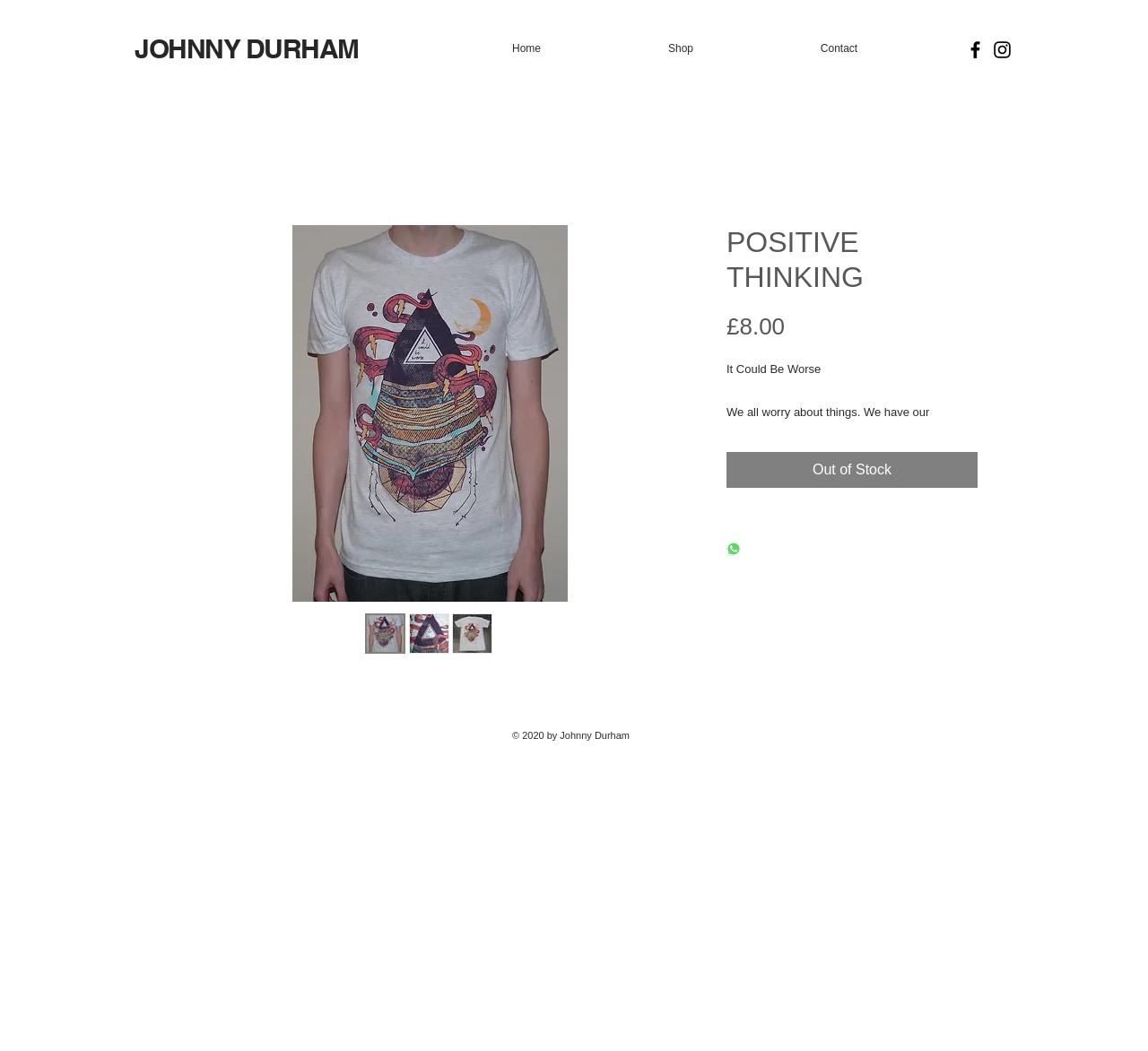What is the current stock status of the product?
Please give a detailed and elaborate answer to the question based on the image.

The current stock status of the product can be found in the middle section of the webpage, where the product details are listed. The button 'Out of Stock' indicates that the product is currently not available.